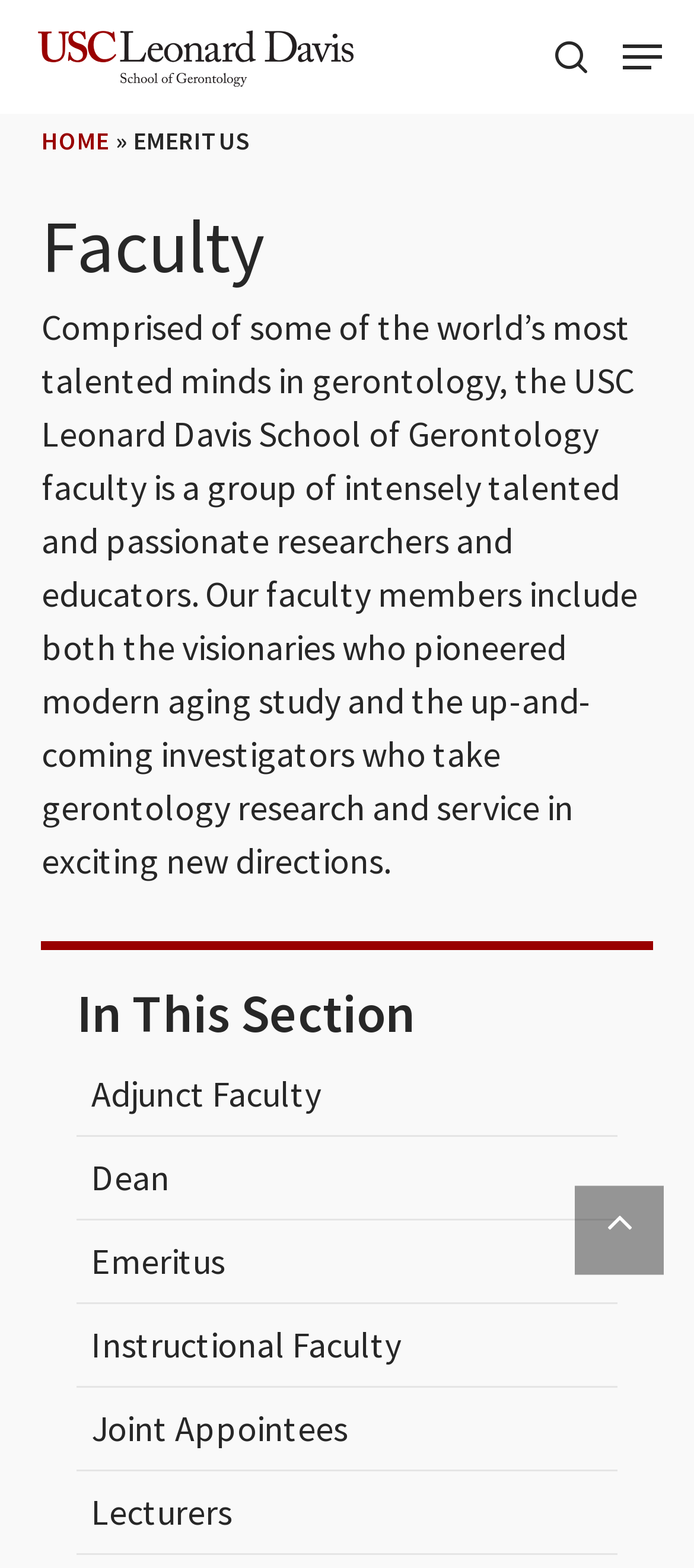Answer the question below in one word or phrase:
How many navigation menu items are there?

6